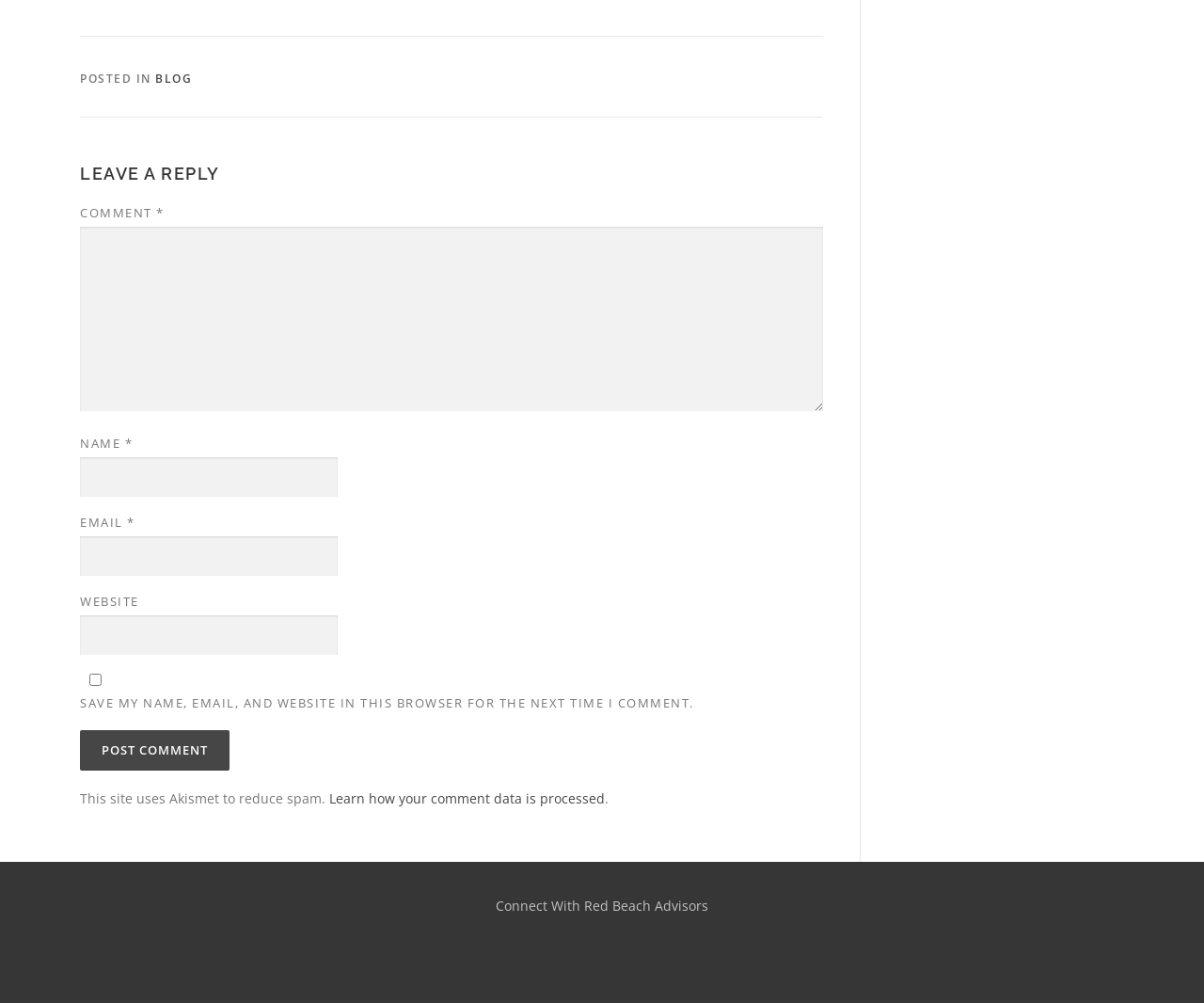Answer the question using only a single word or phrase: 
What is the purpose of the 'Post Comment' button?

Submit comment